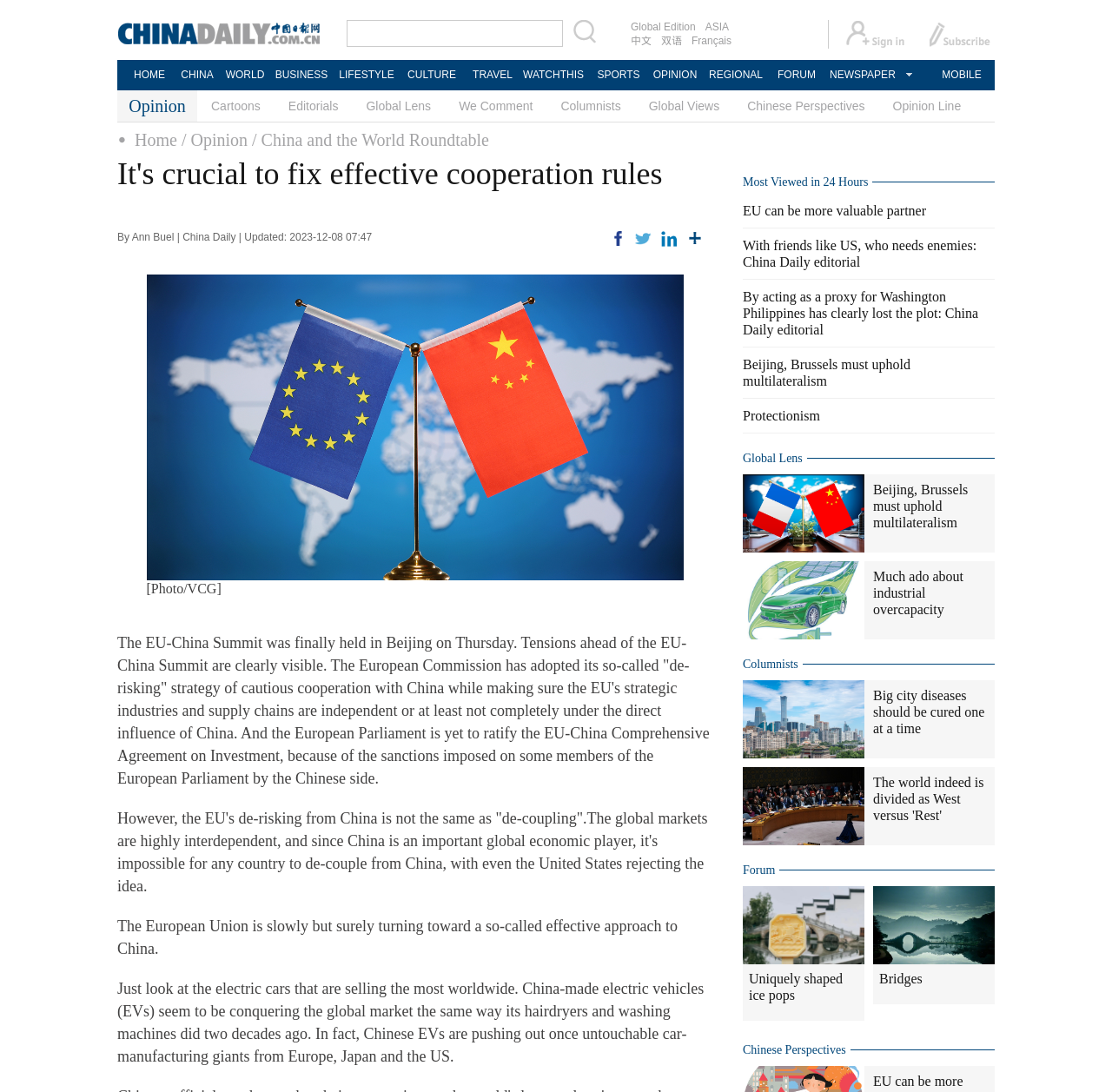Ascertain the bounding box coordinates for the UI element detailed here: "Beijing, Brussels must uphold multilateralism". The coordinates should be provided as [left, top, right, bottom] with each value being a float between 0 and 1.

[0.785, 0.441, 0.871, 0.485]